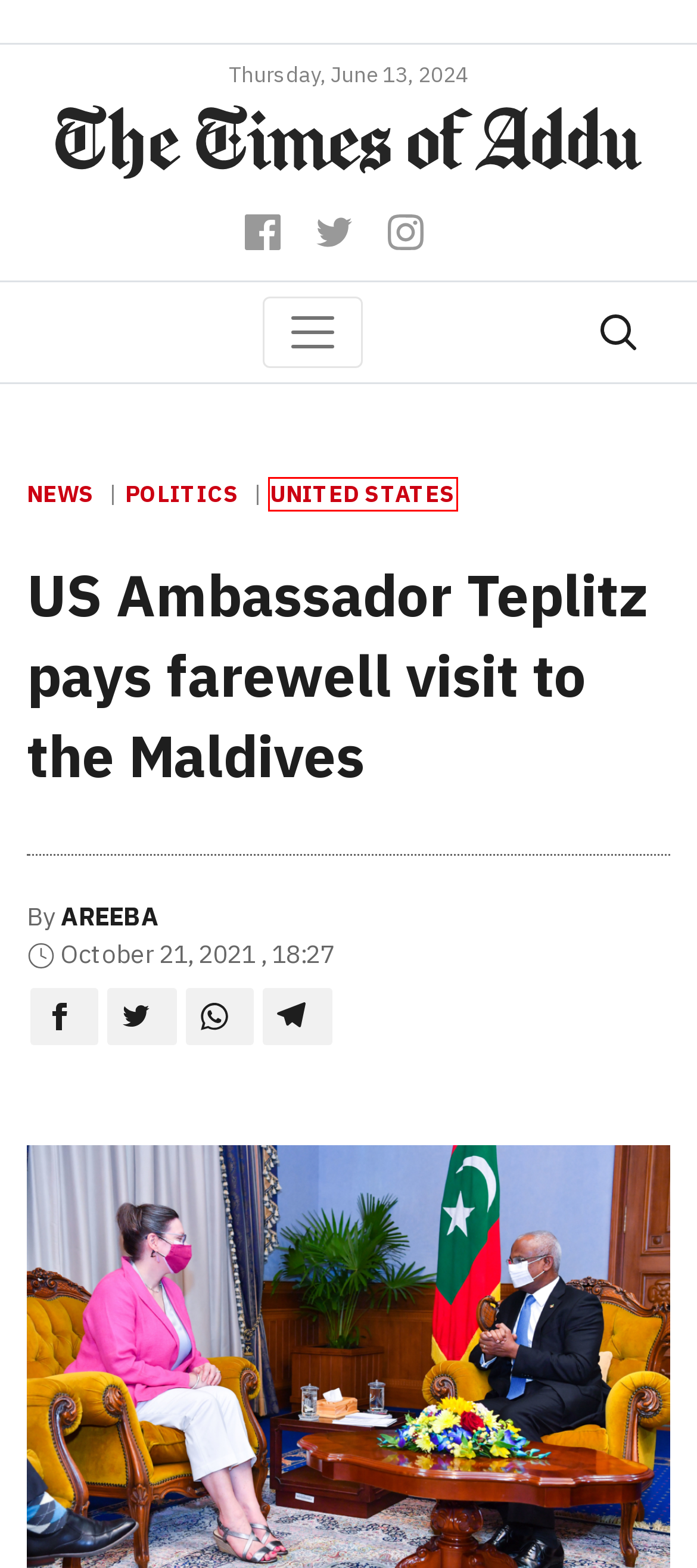You have a screenshot of a webpage with a red rectangle bounding box. Identify the best webpage description that corresponds to the new webpage after clicking the element within the red bounding box. Here are the candidates:
A. Areeba – The Times of Addu
B. BeOnd airline runs first test flight to Gan International Airport – The Times of Addu
C. US Ambassador to Maldives visits Male’ for important meetings – The Times of Addu
D. Politics – The Times of Addu
E. United States – The Times of Addu
F. Sports – The Times of Addu
G. Business – The Times of Addu
H. News – The Times of Addu

E